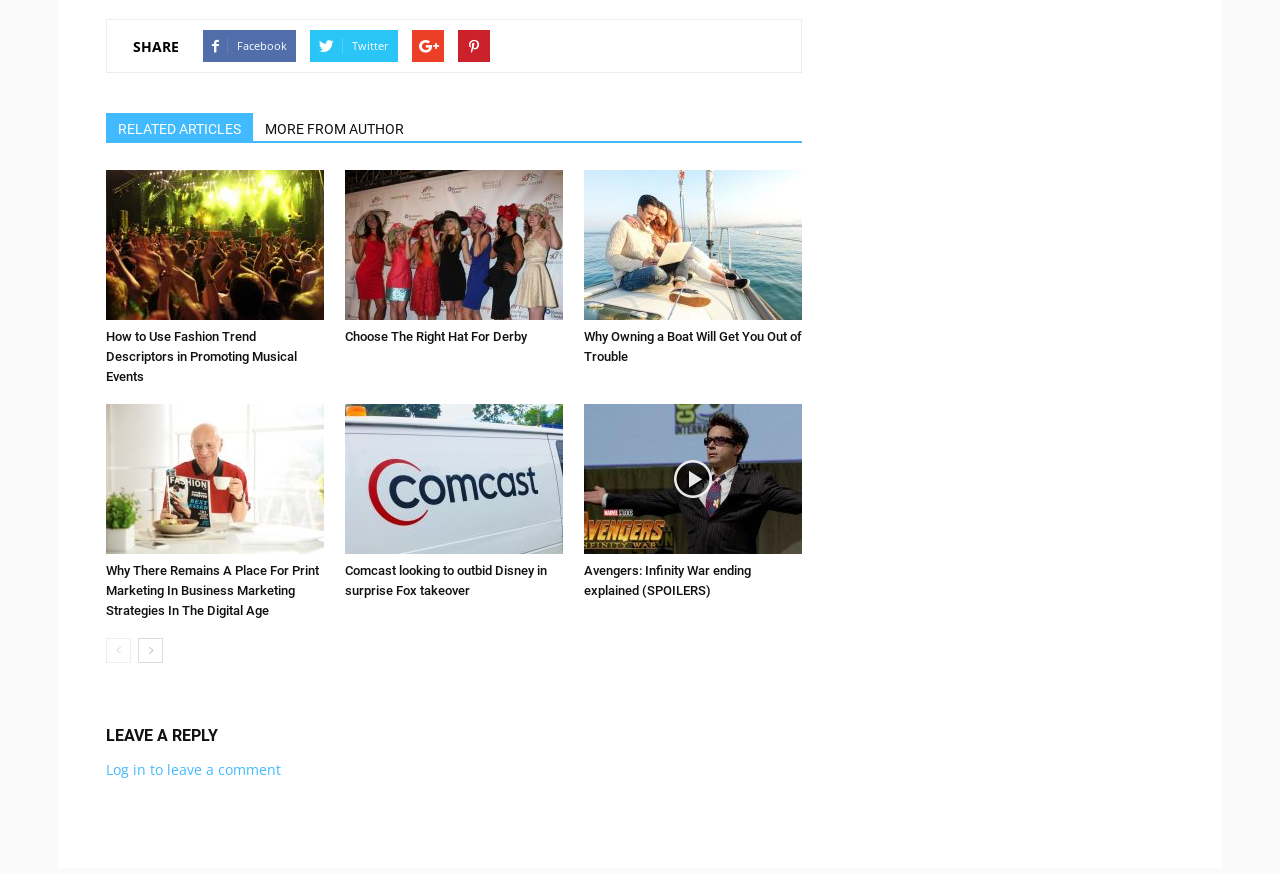Locate the bounding box coordinates of the clickable area needed to fulfill the instruction: "Log in to leave a comment".

[0.083, 0.87, 0.22, 0.891]